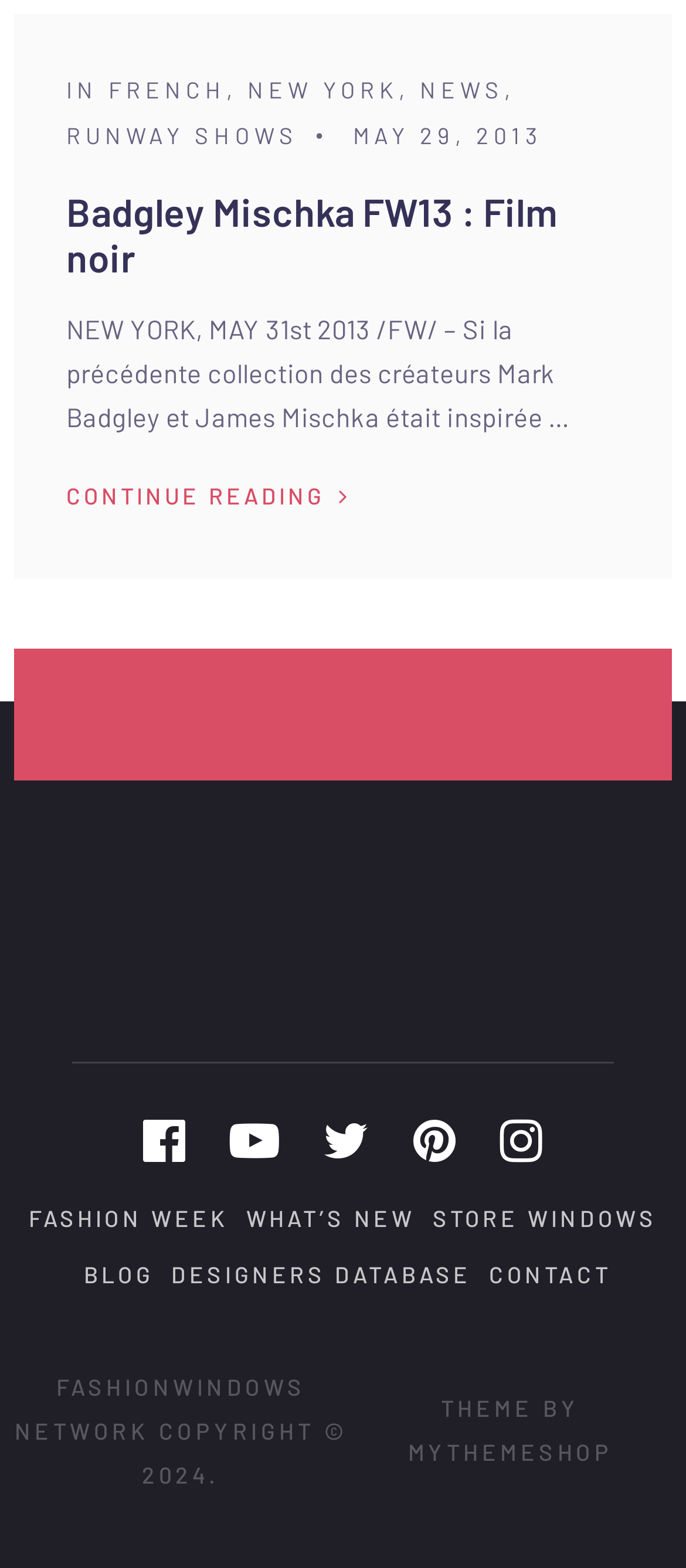Provide the bounding box coordinates of the HTML element this sentence describes: "title="Instagram"". The bounding box coordinates consist of four float numbers between 0 and 1, i.e., [left, top, right, bottom].

[0.729, 0.707, 0.792, 0.745]